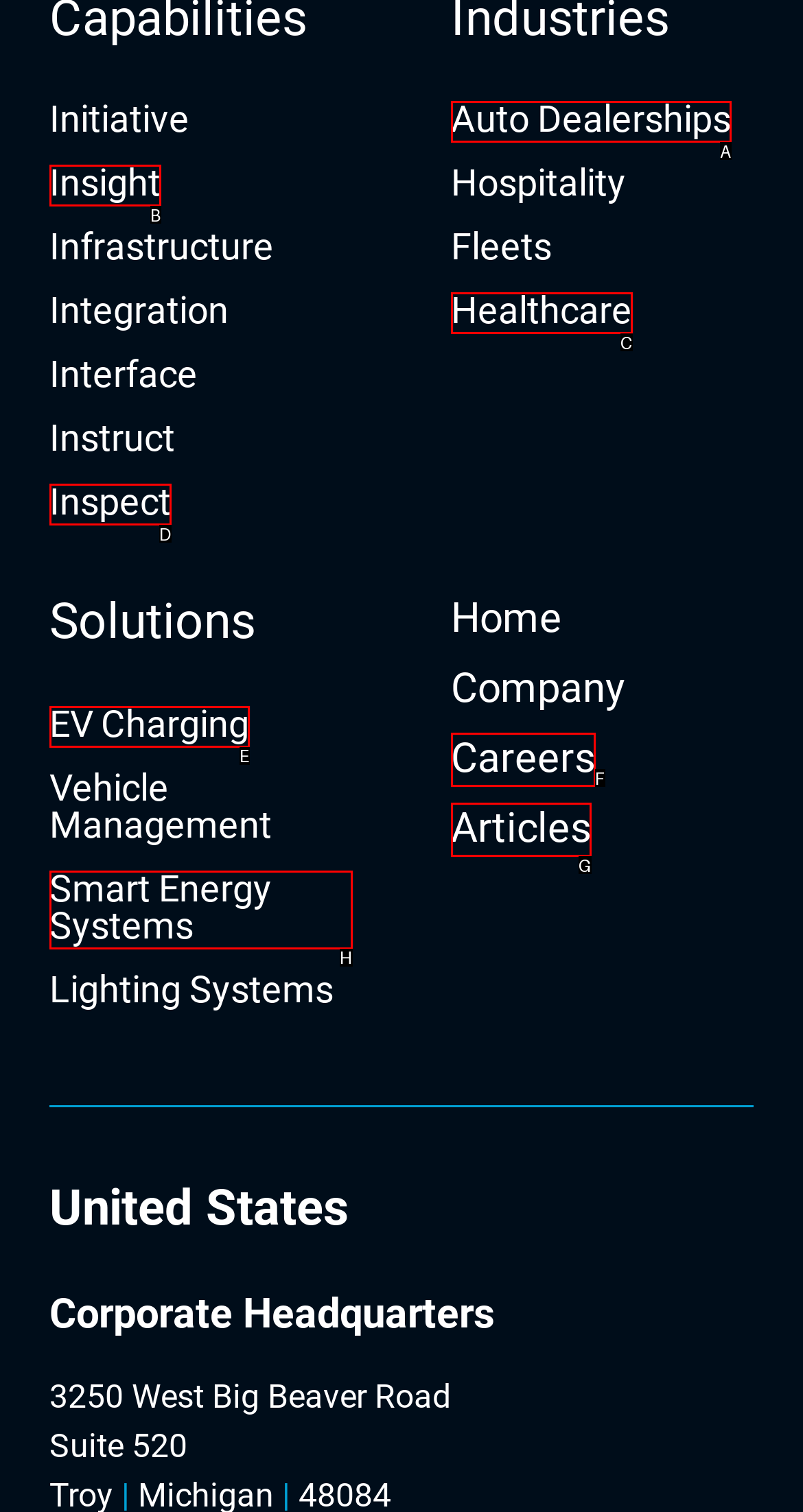Given the description: Smart Energy Systems, select the HTML element that best matches it. Reply with the letter of your chosen option.

H